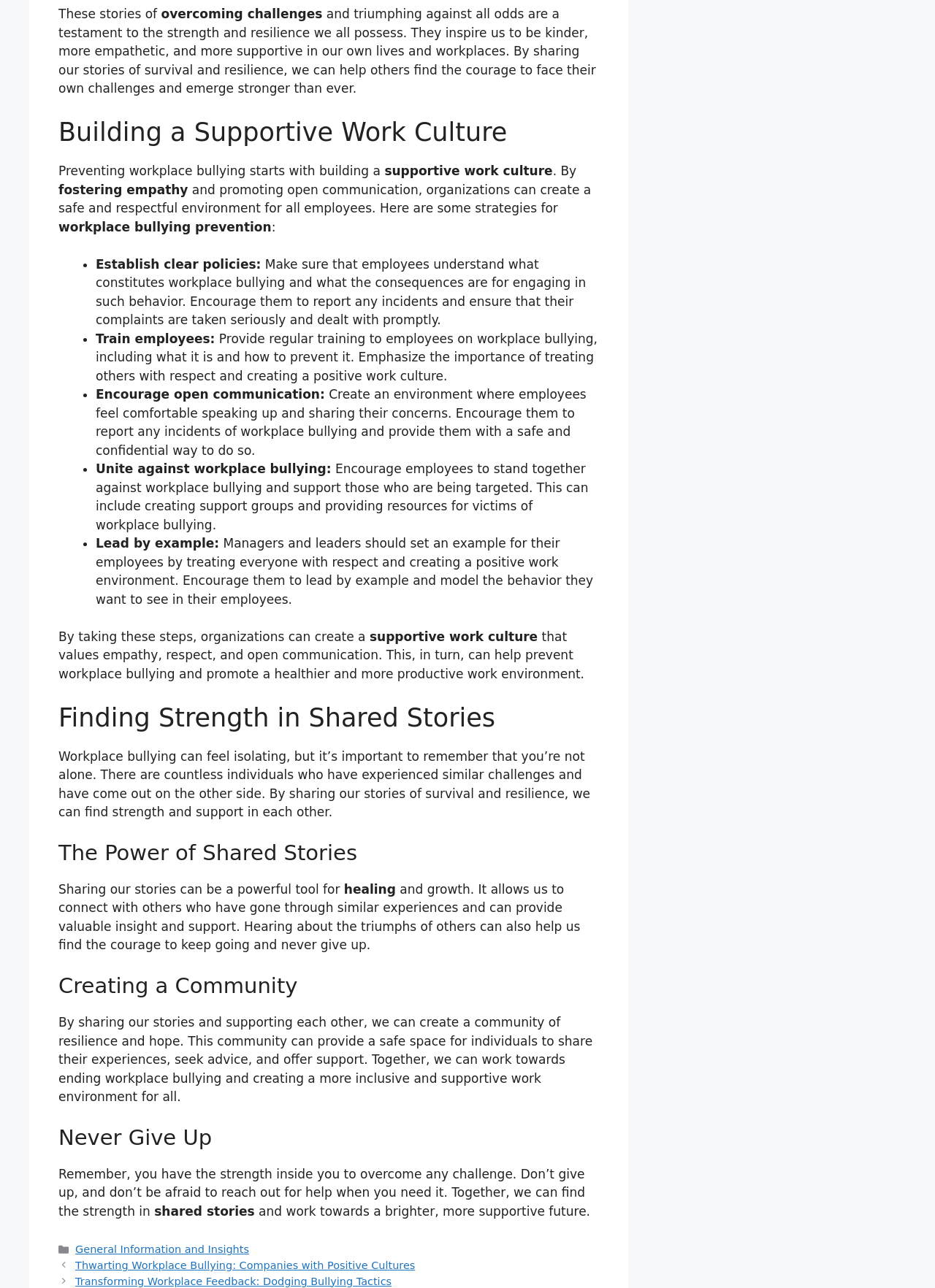Provide a brief response to the question using a single word or phrase: 
What is the importance of building a supportive work culture?

Preventing workplace bullying